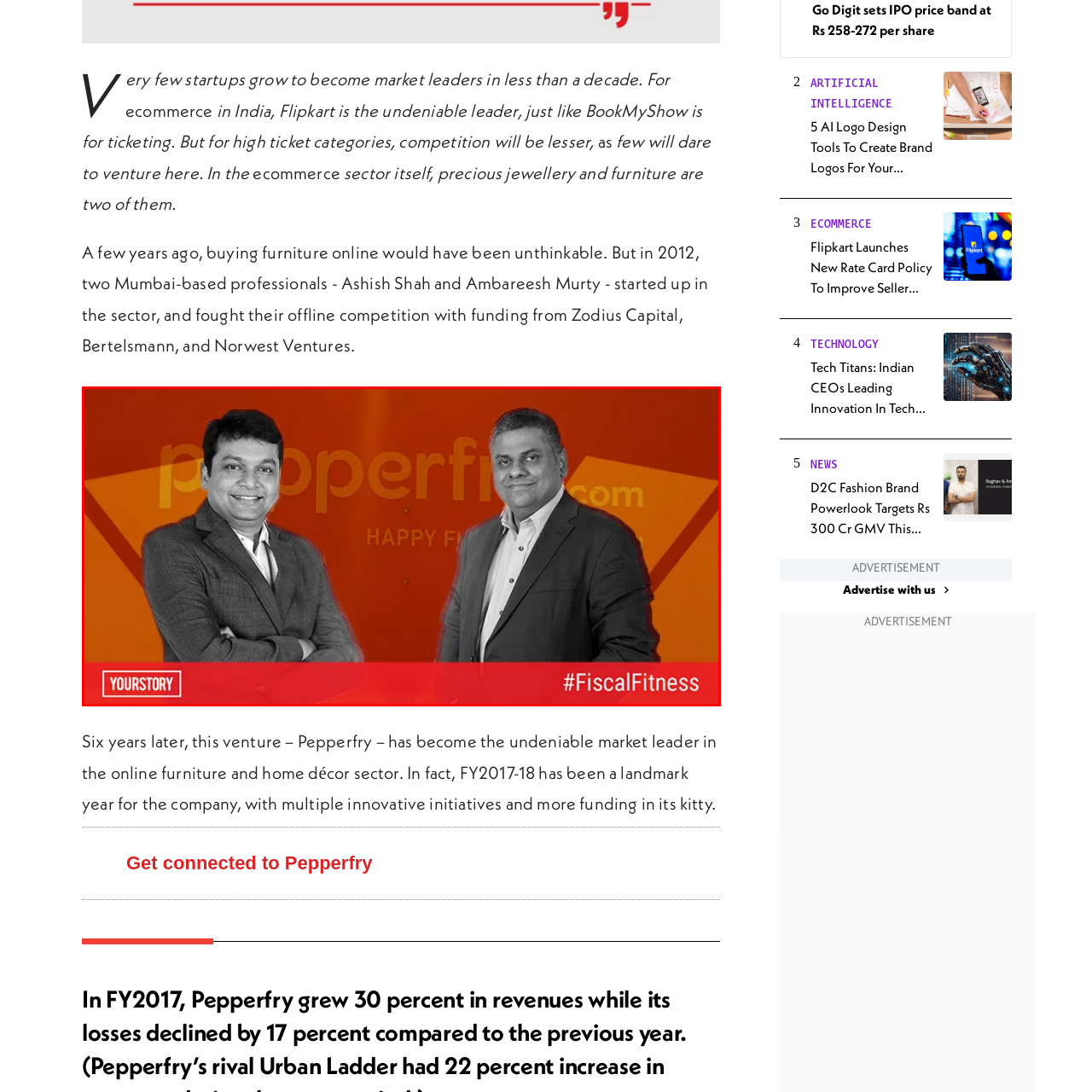What is the attire of the two individuals?
Observe the image enclosed by the red boundary and respond with a one-word or short-phrase answer.

formal